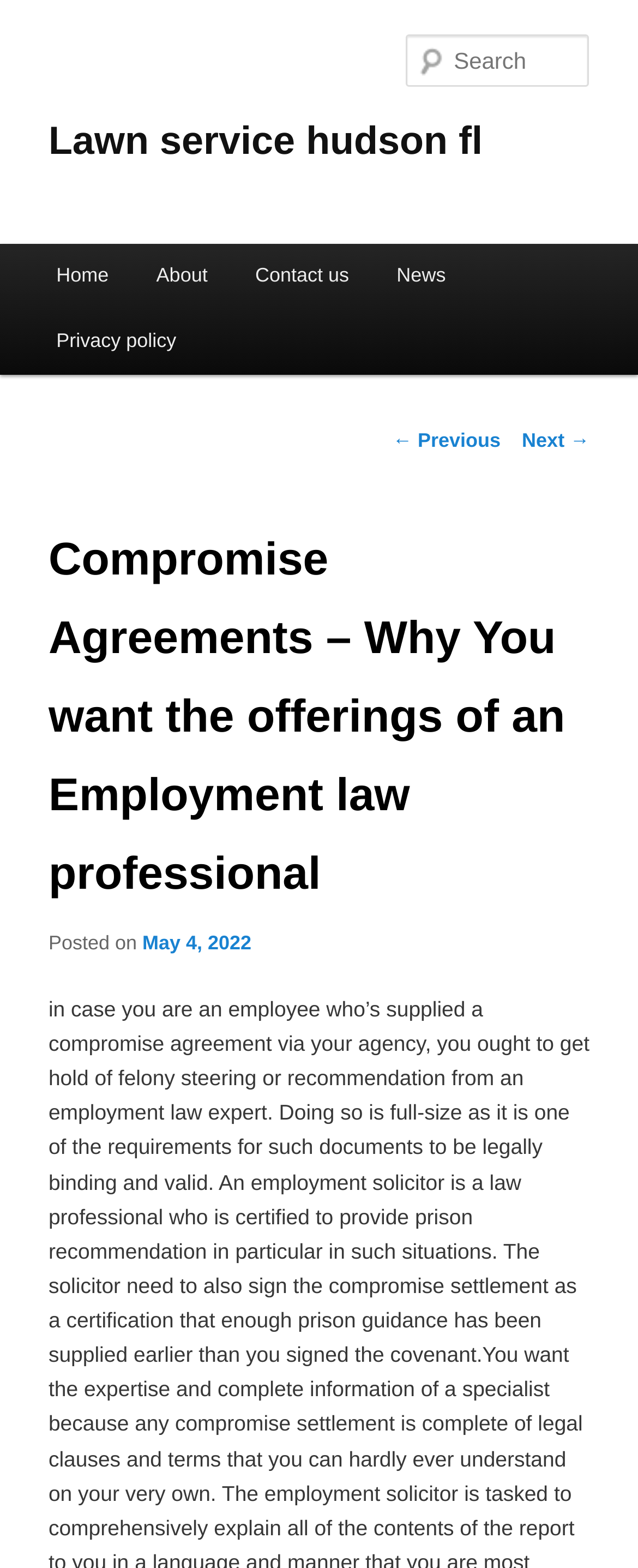Please provide a comprehensive response to the question based on the details in the image: What is the navigation option after 'About'?

The navigation menu is located at the top of the webpage, and the options are listed in order. After 'About' comes 'Contact us'.